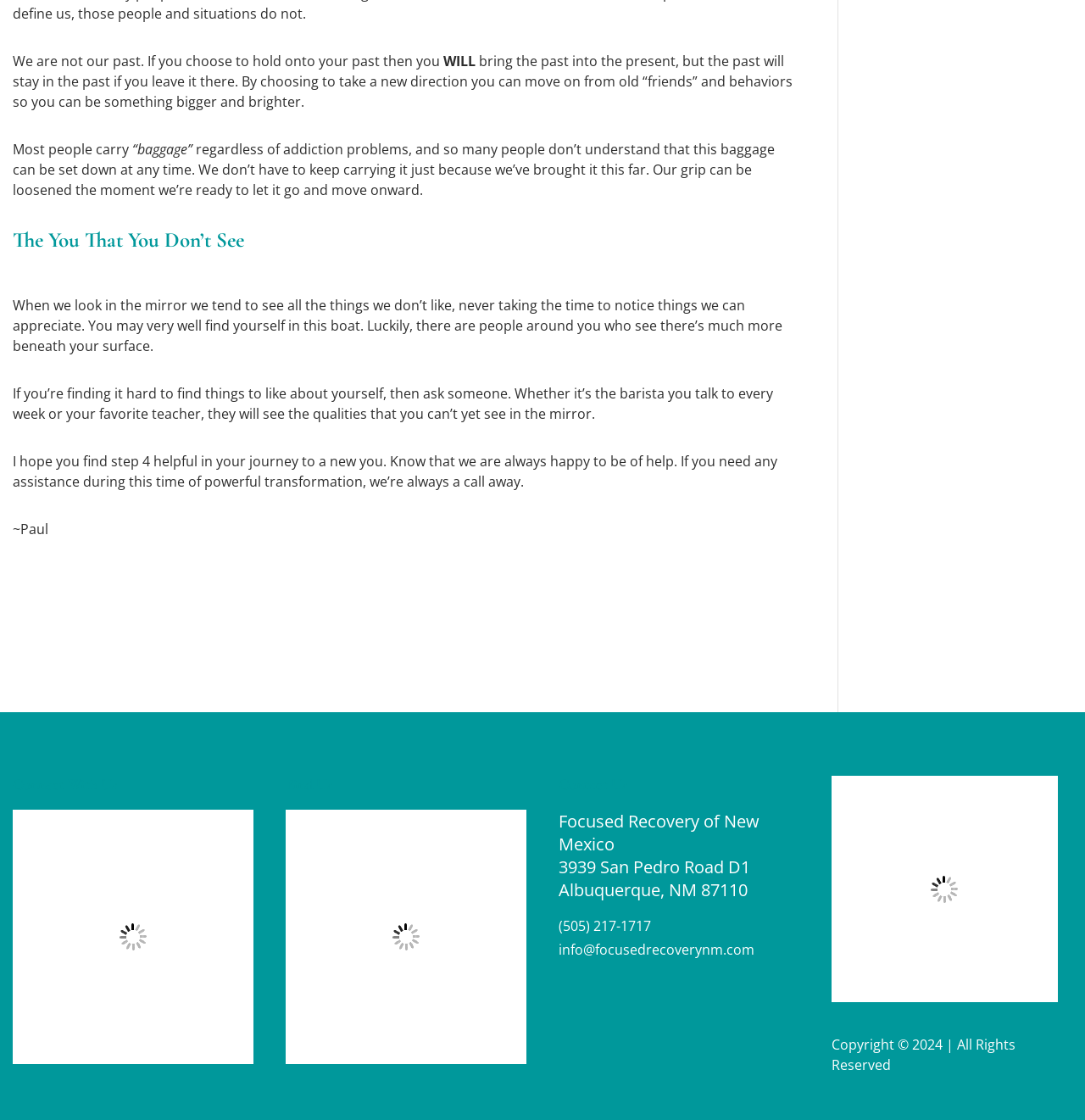Please find the bounding box for the UI element described by: "(505) 217-1717".

[0.515, 0.819, 0.6, 0.835]